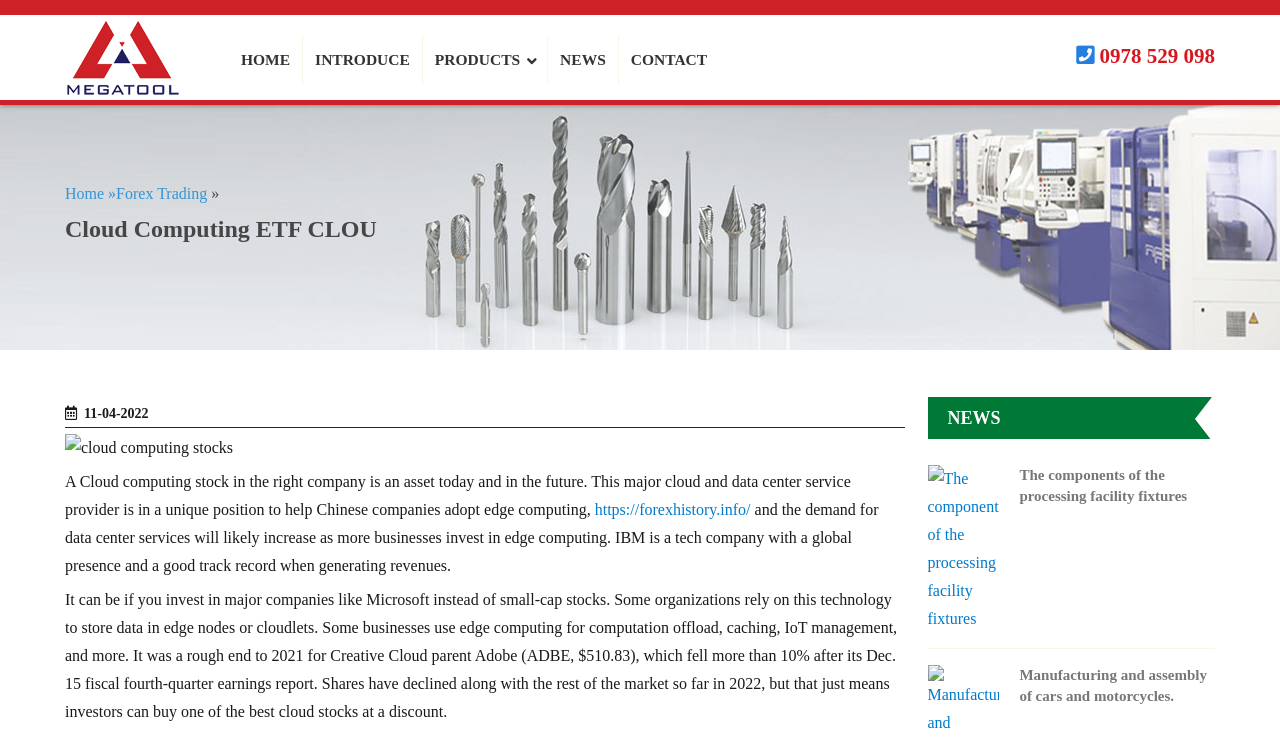Find the bounding box coordinates of the element's region that should be clicked in order to follow the given instruction: "Click on CONTACT". The coordinates should consist of four float numbers between 0 and 1, i.e., [left, top, right, bottom].

[0.483, 0.047, 0.562, 0.115]